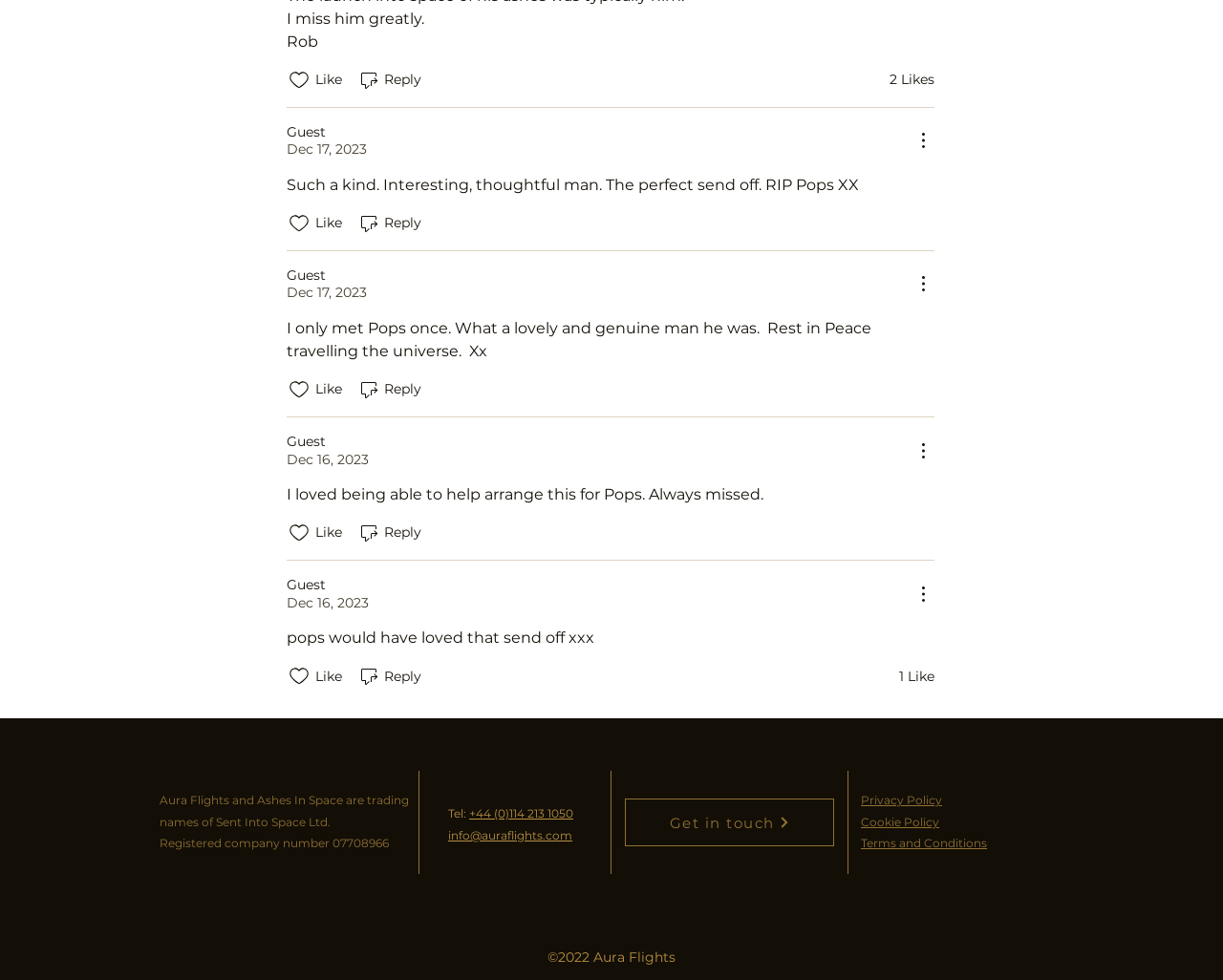Provide a one-word or one-phrase answer to the question:
What is the company name mentioned at the bottom of the page?

Aura Flights